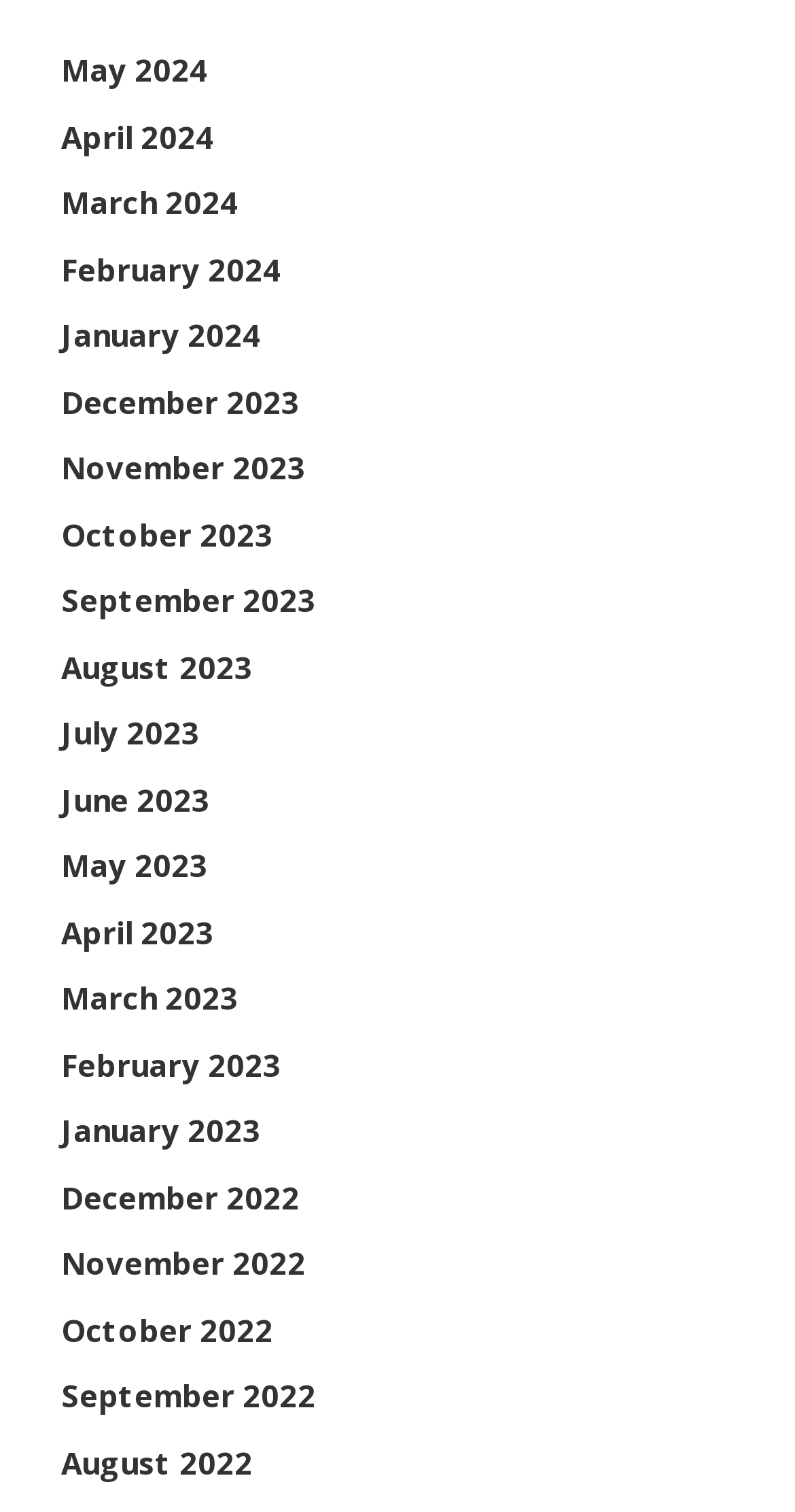How many links are there in the first row?
Using the information presented in the image, please offer a detailed response to the question.

I analyzed the bounding box coordinates of the links and found that the first four links, 'May 2024', 'April 2024', 'March 2024', and 'February 2024', are aligned horizontally, indicating that they are in the same row.